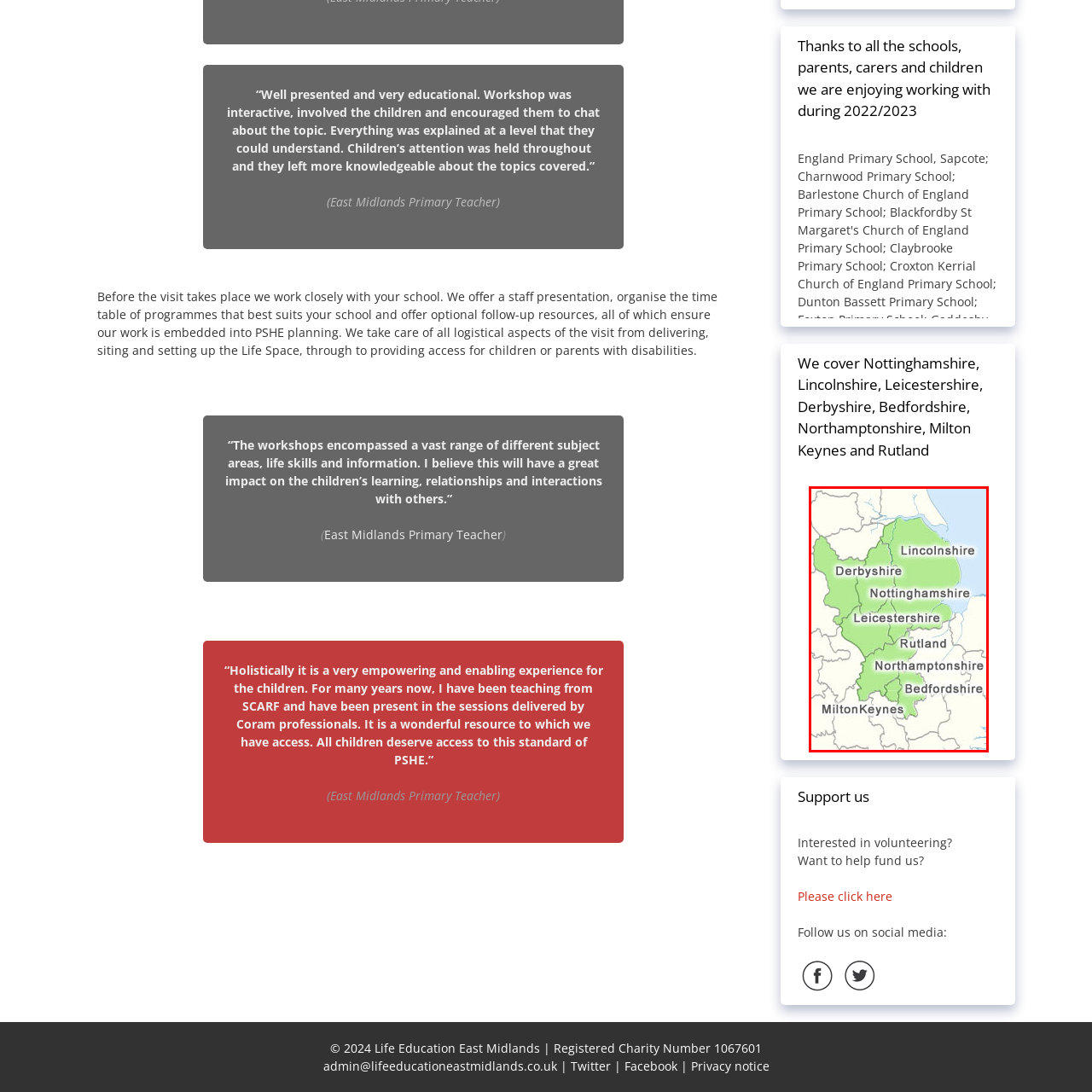Offer an in-depth description of the scene contained in the red rectangle.

The image displays a map highlighting several counties in the East Midlands region of England. The counties marked in green include Derbyshire, Lincolnshire, Nottinghamshire, Leicestershire, Rutland, Northamptonshire, Bedfordshire, and Milton Keynes. This geographic representation is likely used to indicate the areas served by a local organization, possibly related to educational or community programs, emphasizing their outreach and engagement with schools, parents, and children across these regions. The layout of the map provides a clear visual understanding of the specific territories involved.